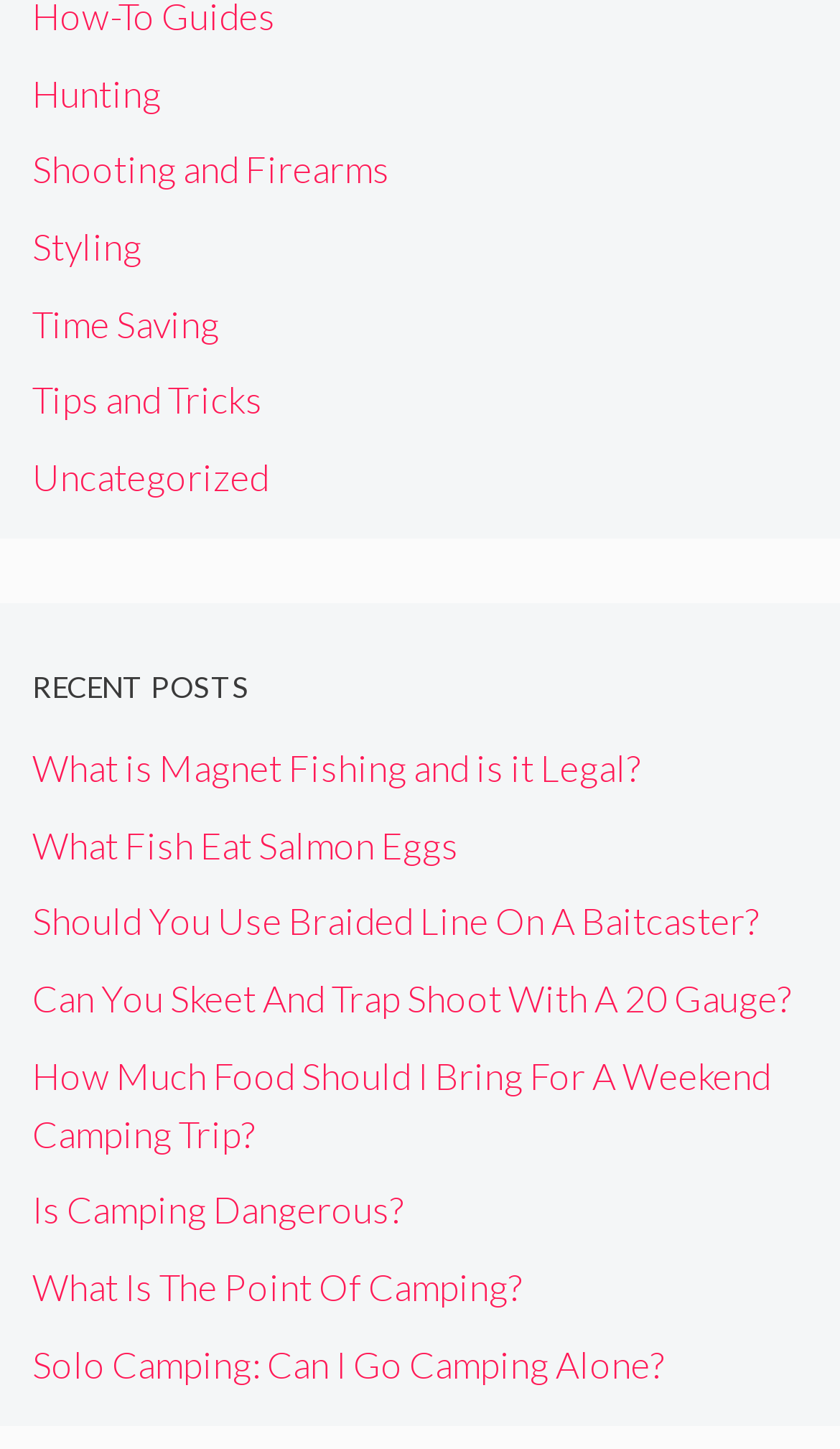What is the title of the most recent post?
Based on the image, give a one-word or short phrase answer.

What is Magnet Fishing and is it Legal?